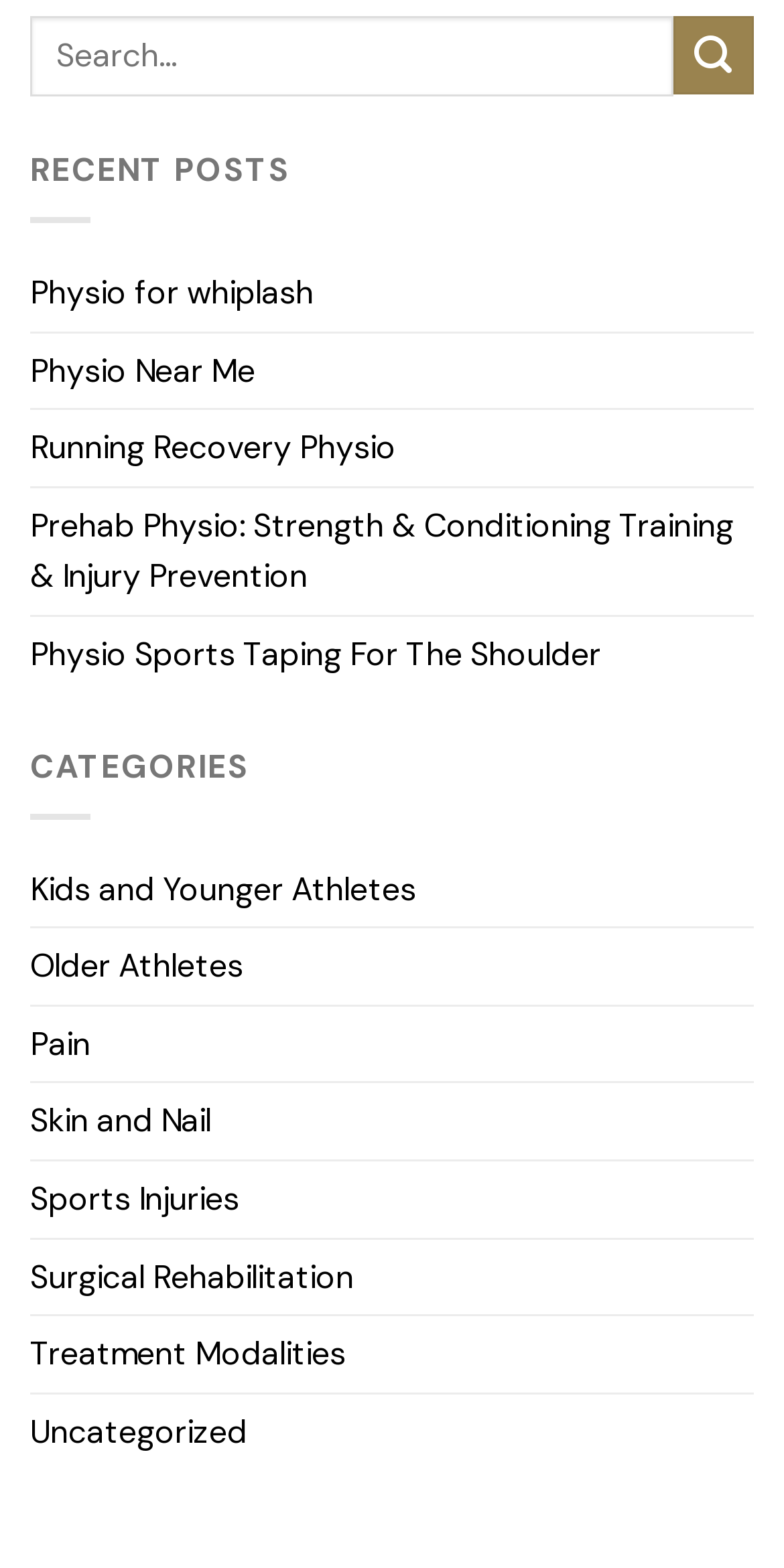Answer the question below in one word or phrase:
How many links are available on the webpage?

14 links